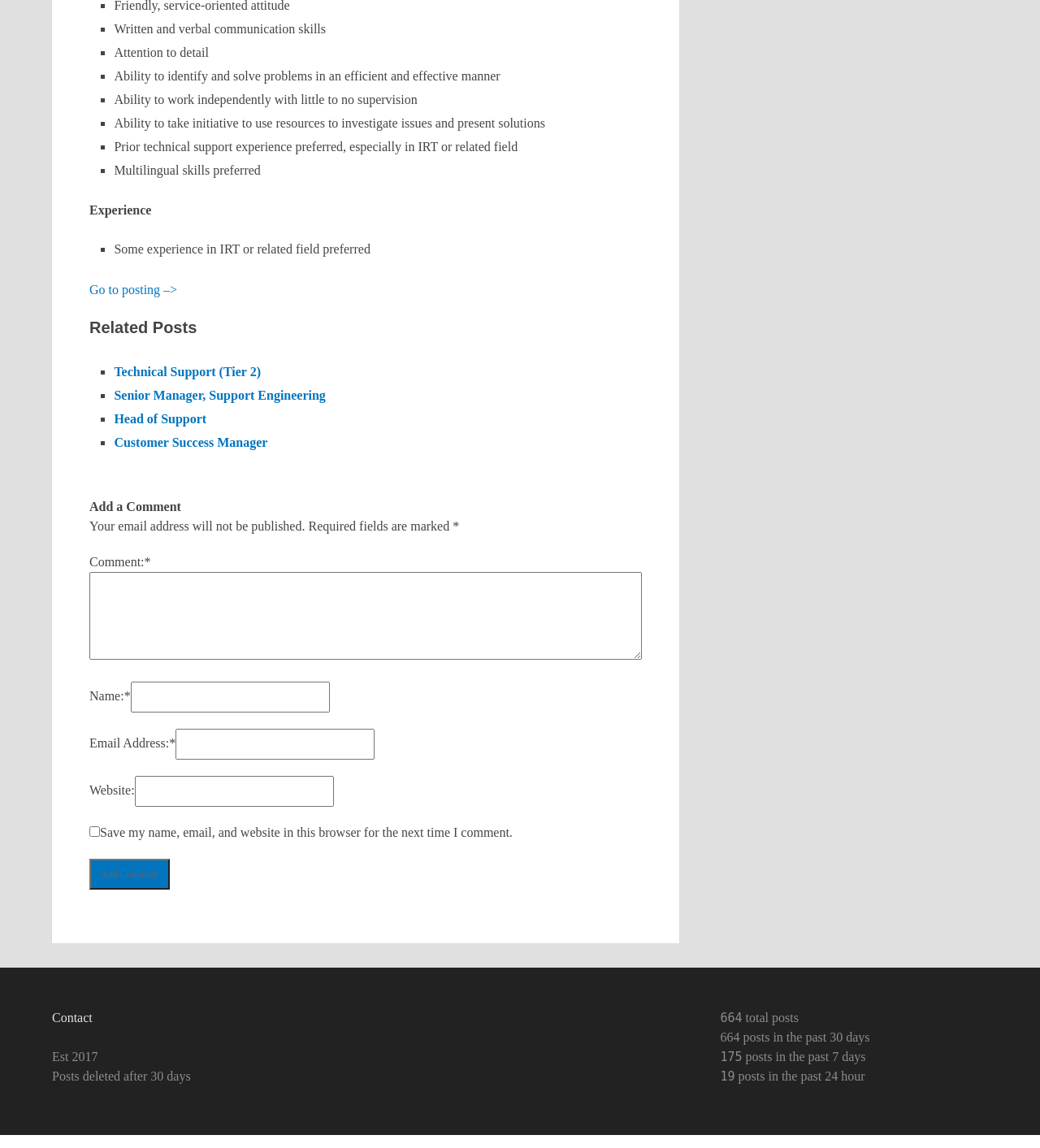Using the description "parent_node: Name:* name="author"", predict the bounding box of the relevant HTML element.

[0.126, 0.594, 0.317, 0.62]